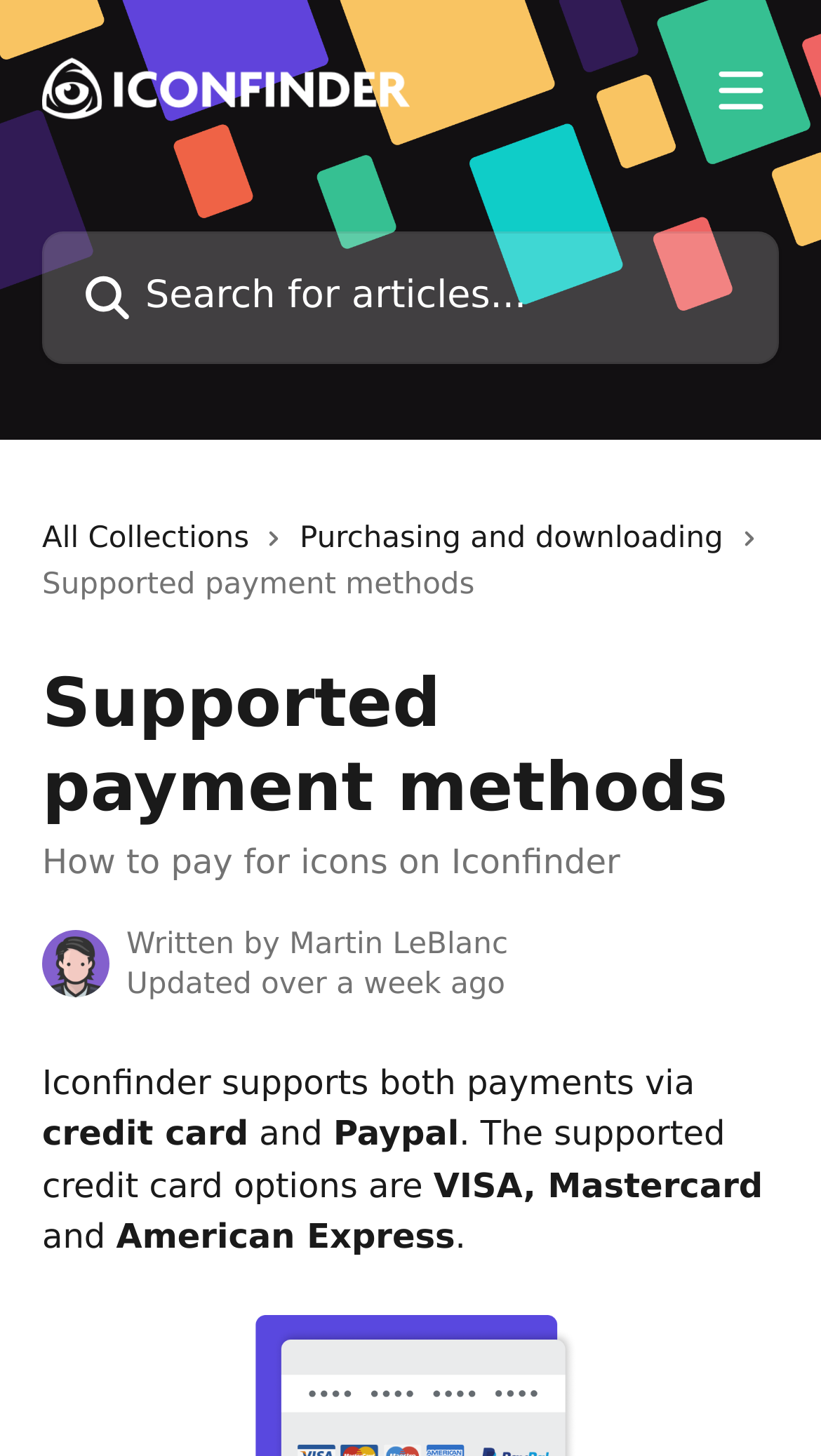Please predict the bounding box coordinates (top-left x, top-left y, bottom-right x, bottom-right y) for the UI element in the screenshot that fits the description: Purchasing and downloading

[0.365, 0.354, 0.901, 0.386]